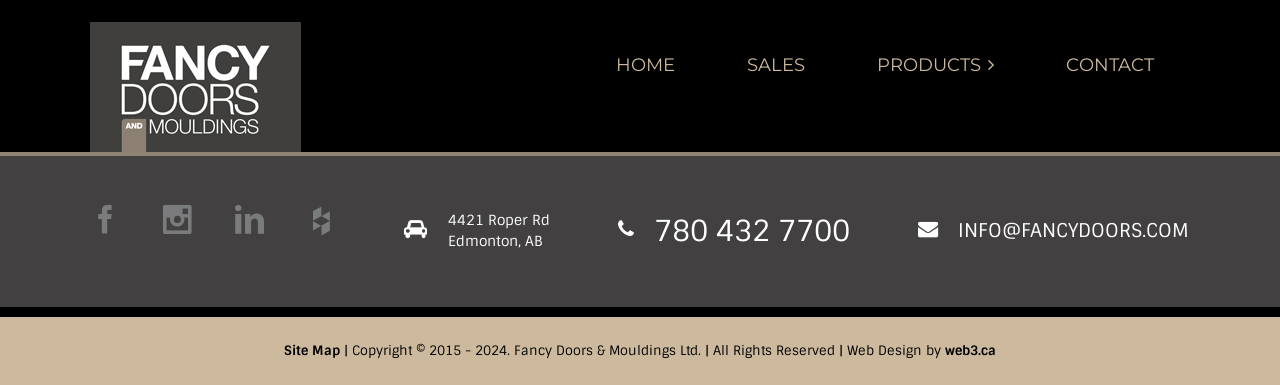Please locate the bounding box coordinates of the element that should be clicked to achieve the given instruction: "View site map".

[0.222, 0.889, 0.266, 0.933]